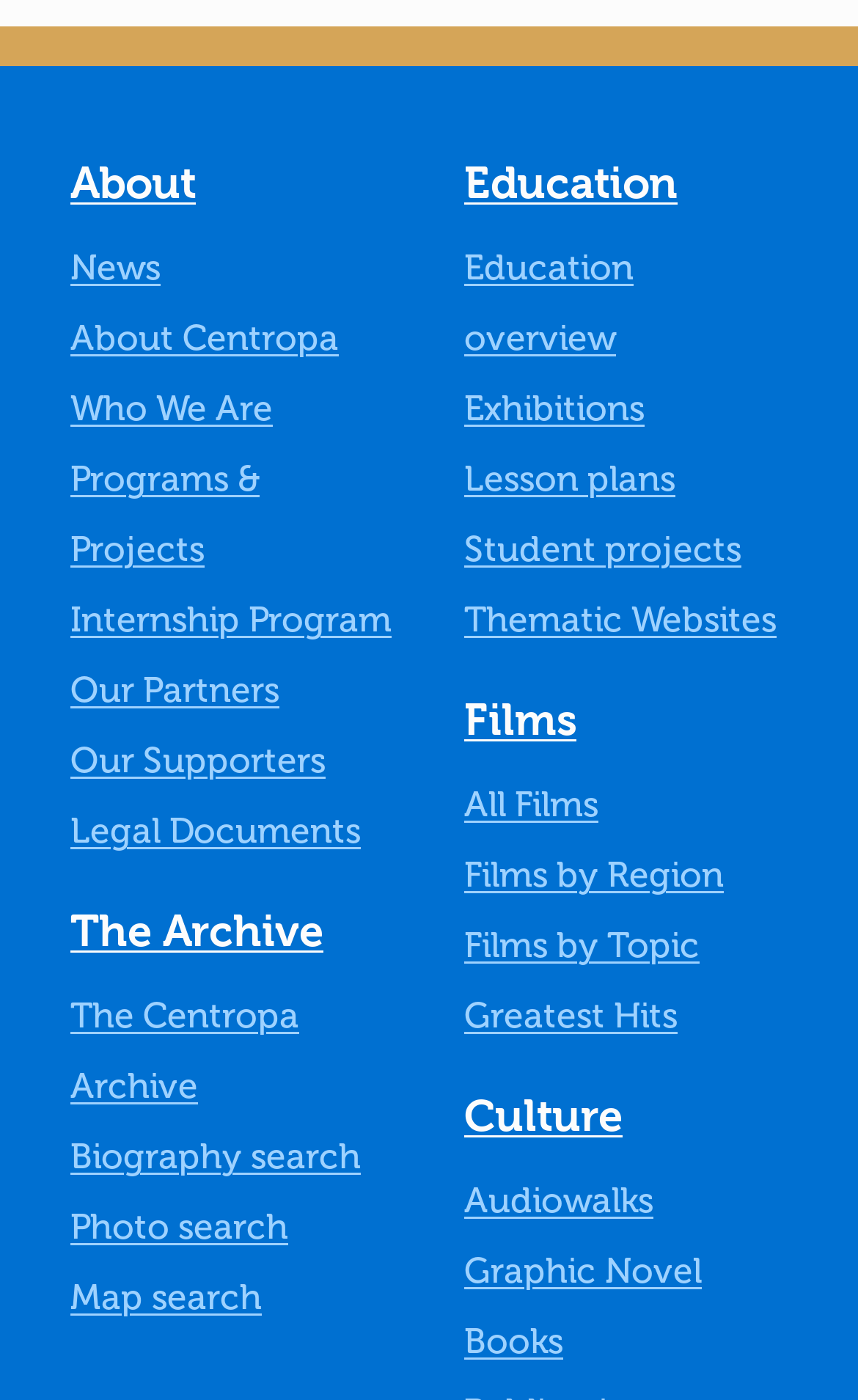Please answer the following question using a single word or phrase: 
What is the first menu item?

About